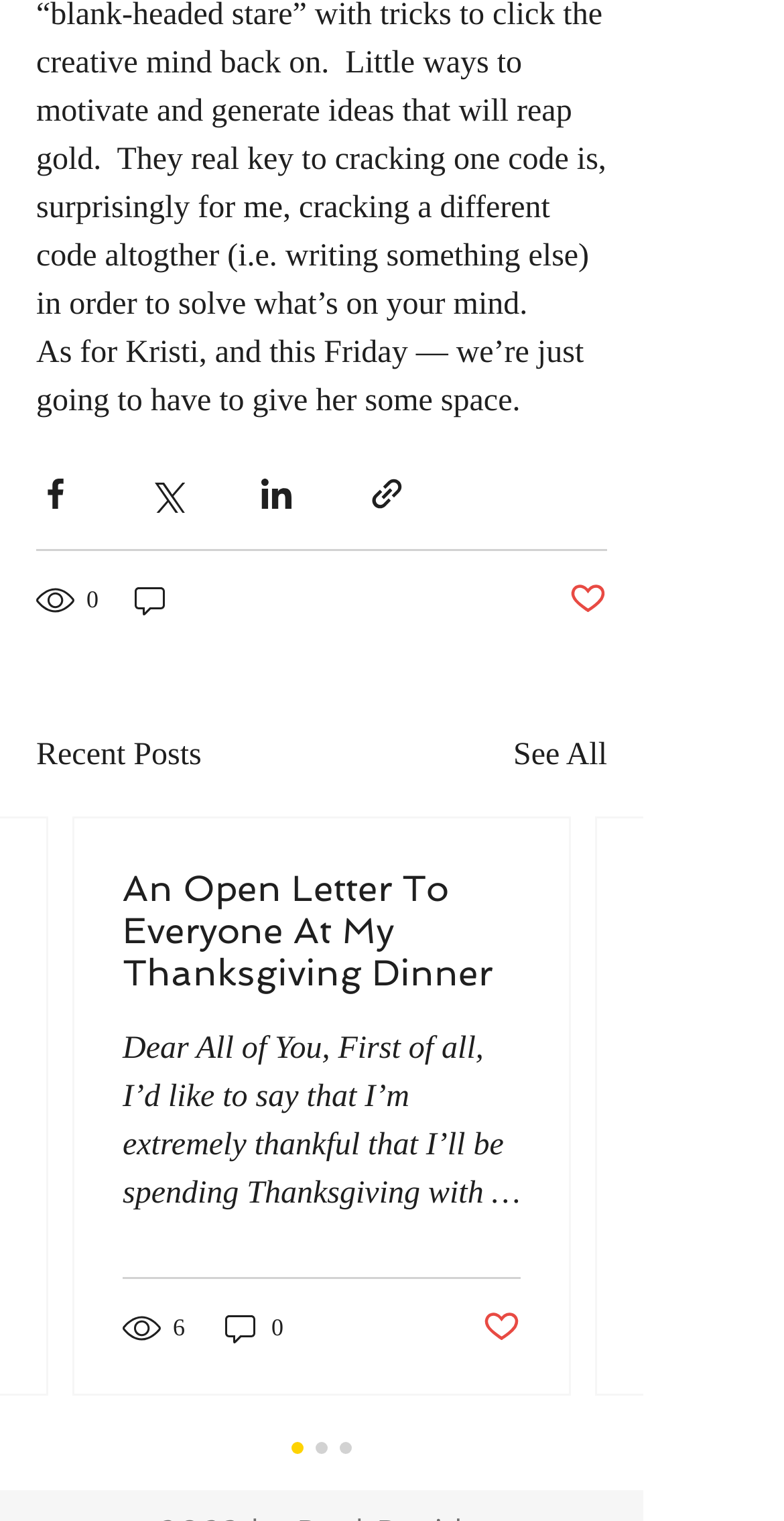Determine the bounding box for the HTML element described here: "aria-label="Share via LinkedIn"". The coordinates should be given as [left, top, right, bottom] with each number being a float between 0 and 1.

[0.328, 0.312, 0.377, 0.337]